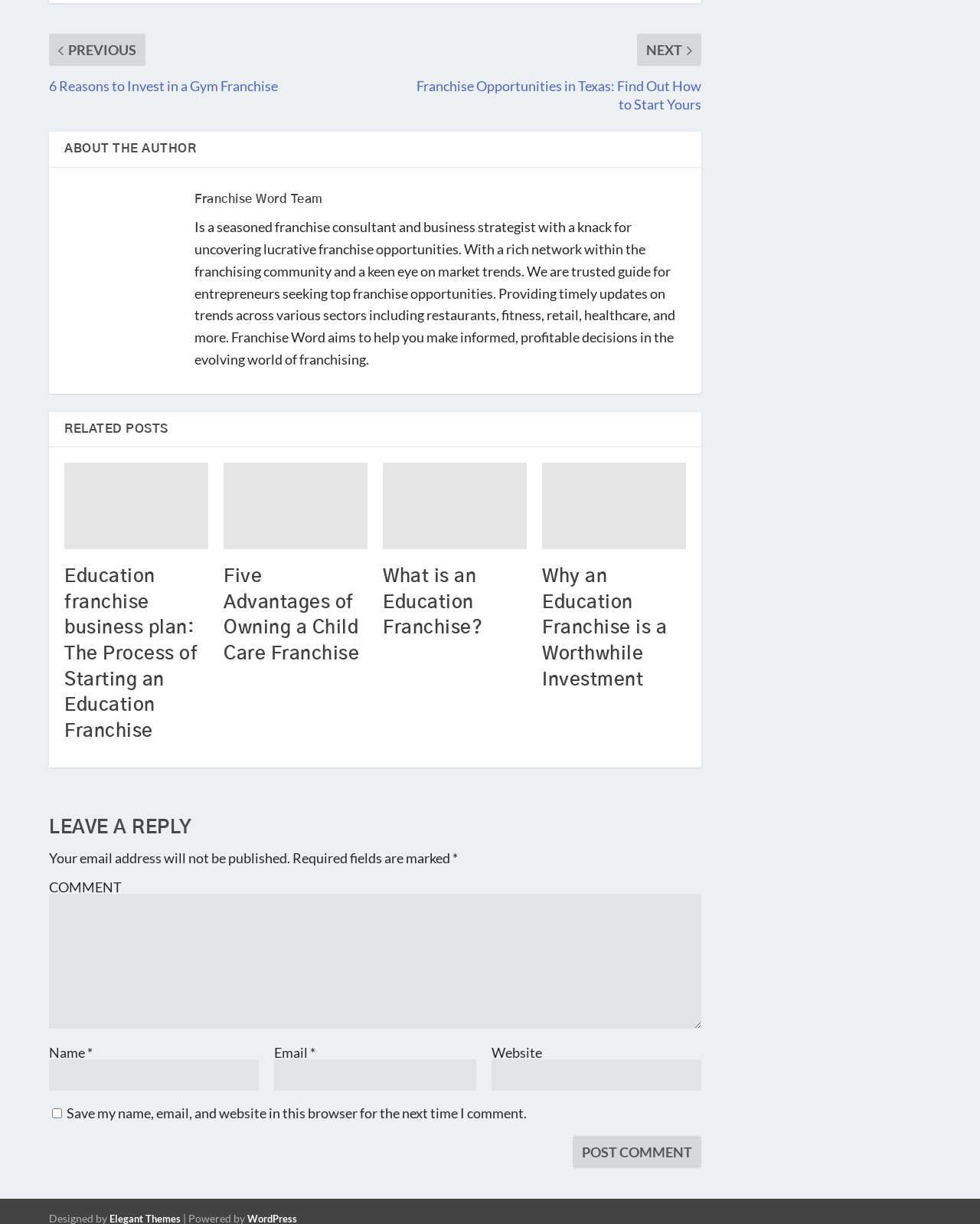Please reply with a single word or brief phrase to the question: 
What is the theme of the webpage?

Franchising